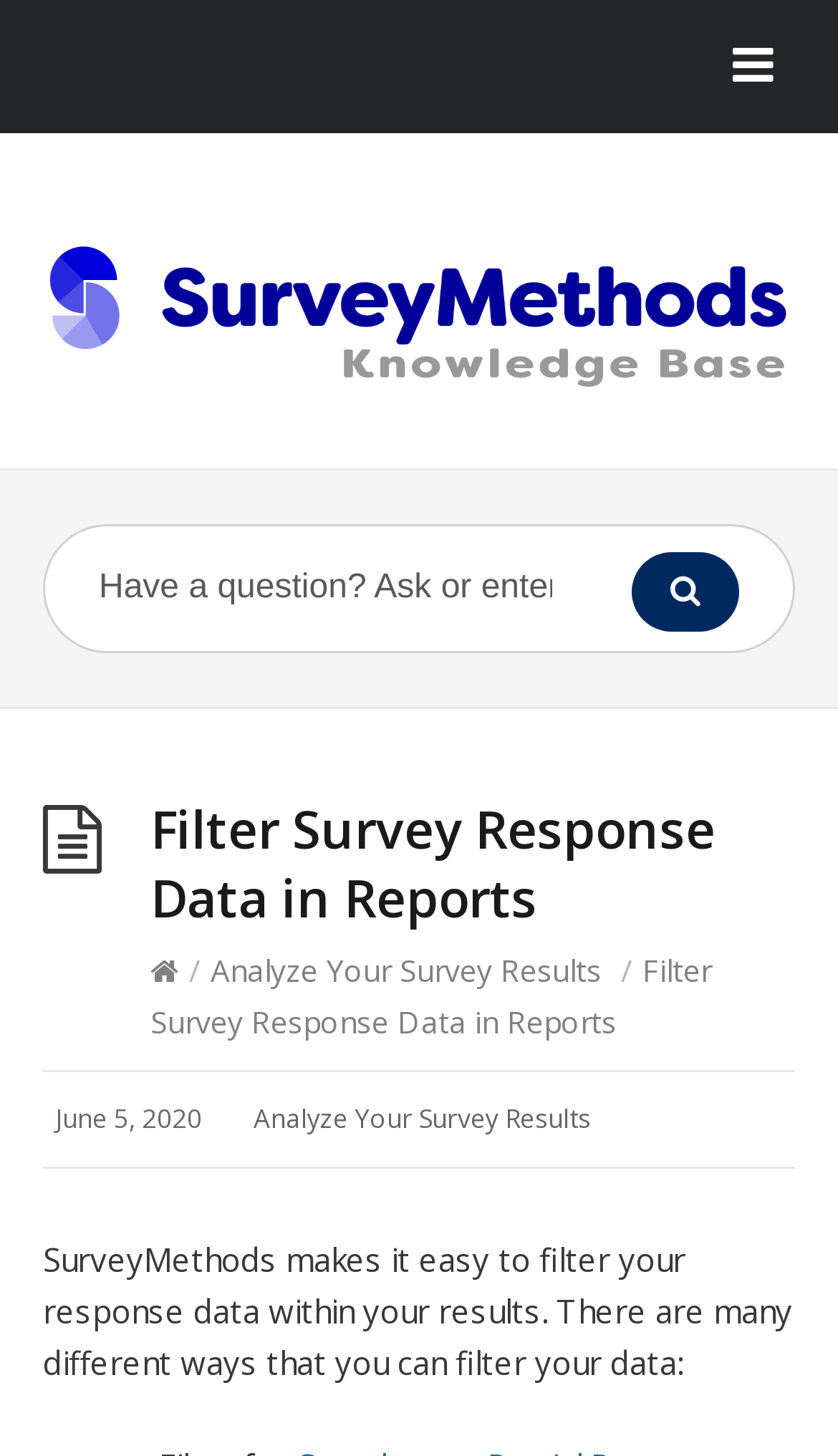Summarize the contents and layout of the webpage in detail.

The webpage is about filtering survey response data in reports, as indicated by the title "Filter Survey Response Data in Reports" at the top of the page. 

At the top left corner, there is a link with a icon '\uf0c9'. Next to it, there is a link "SurveyMethods Knowledge Base" with an accompanying image. 

Below these links, there is a search bar with a placeholder text "Have a question? Ask or enter a search term." and a search button with a magnifying glass icon '\uf002' on the right side. 

The main content of the page starts with a header "Filter Survey Response Data in Reports" followed by a series of links and text. There is a link with an icon '\uf015', a slash symbol, and a link "Analyze Your Survey Results". 

Below this section, there is a timestamp "June 5, 2020" on the left side, and another link "Analyze Your Survey Results" on the right side. 

The main article starts with a paragraph of text, which explains that SurveyMethods makes it easy to filter response data within survey results, and there are many different ways to filter the data.